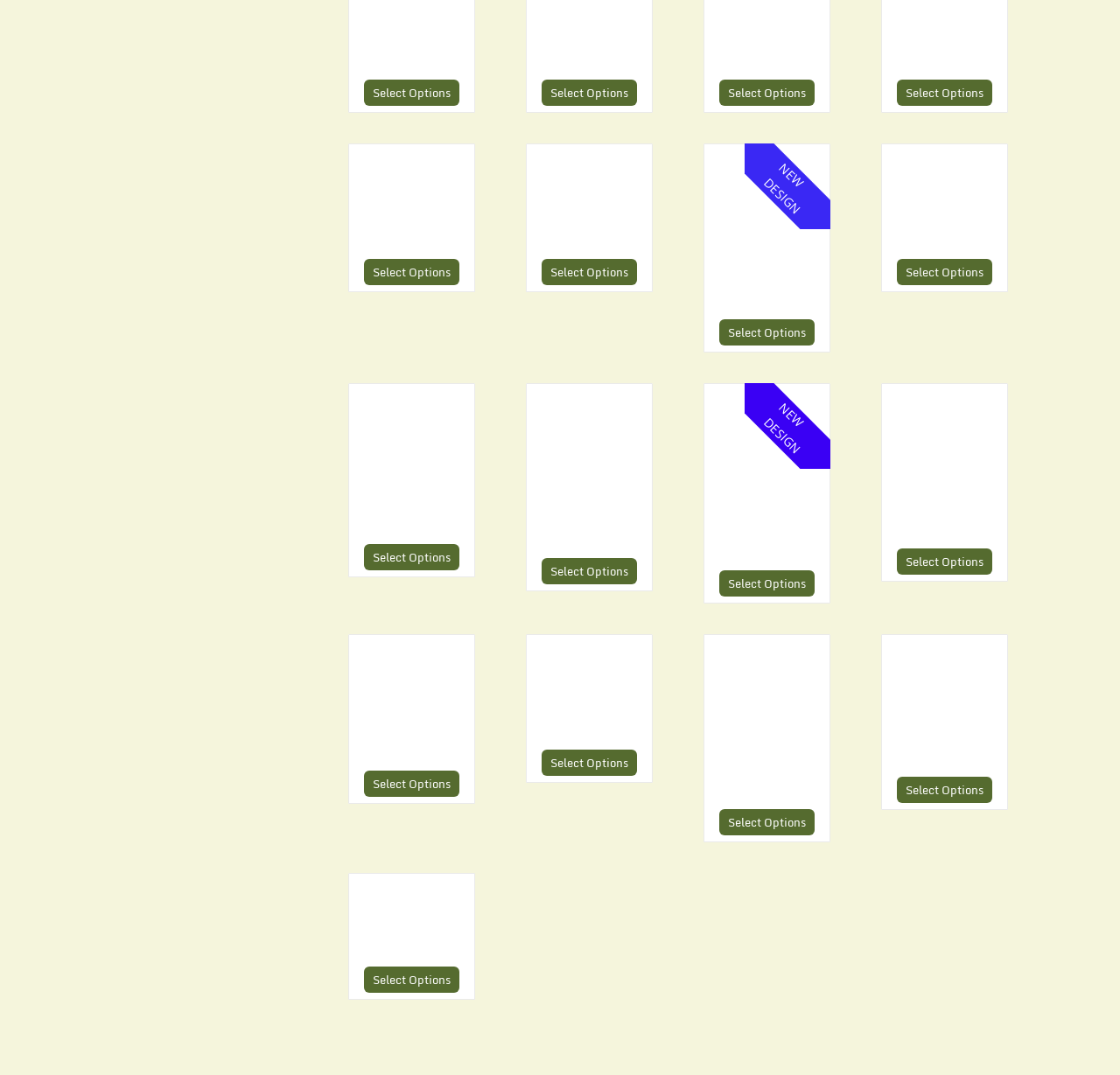Can you provide the bounding box coordinates for the element that should be clicked to implement the instruction: "View Cc-8 Retro Casual Shirt details"?

[0.312, 0.135, 0.423, 0.235]